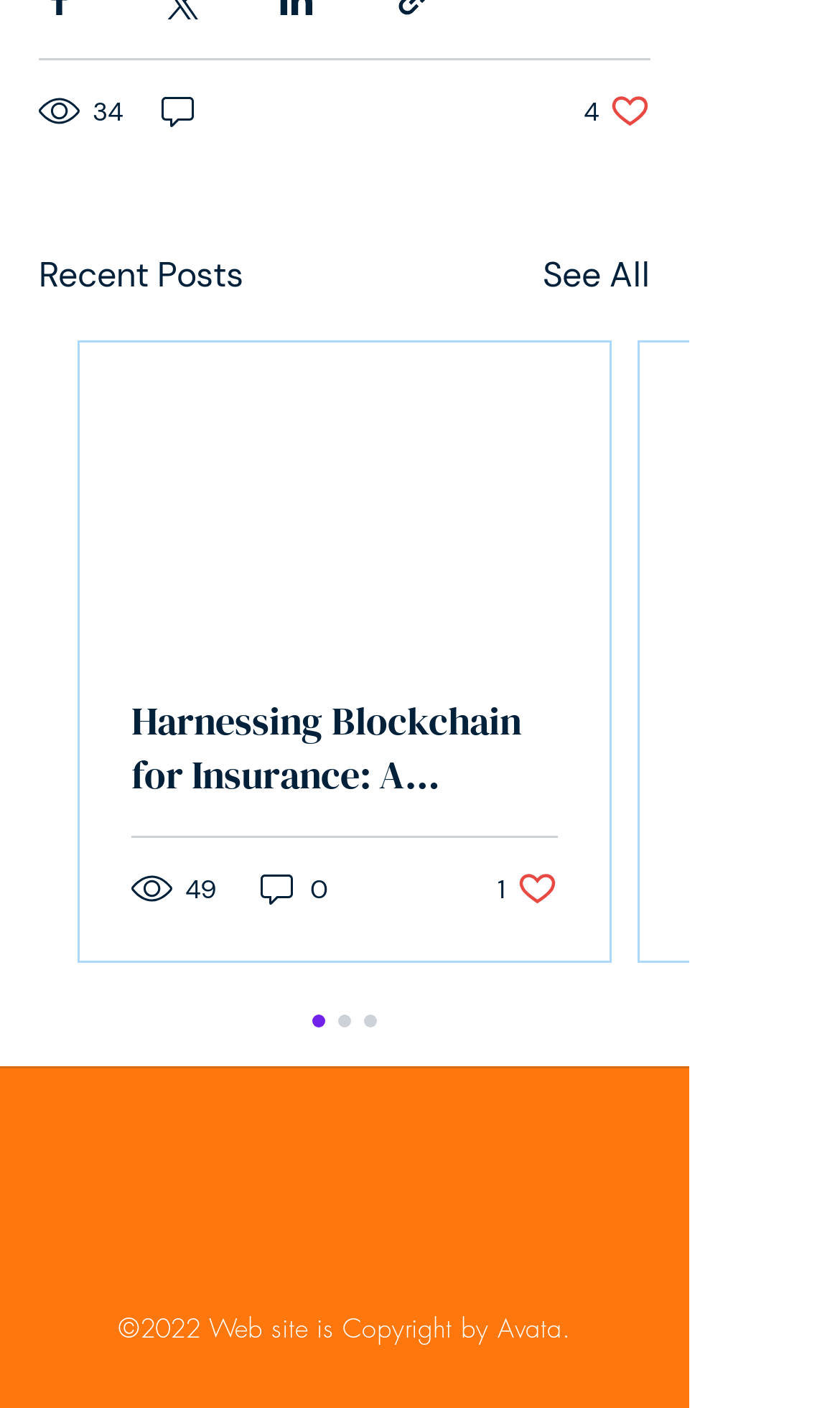Extract the bounding box coordinates for the UI element described by the text: "76". The coordinates should be in the form of [left, top, right, bottom] with values between 0 and 1.

[0.823, 0.617, 0.928, 0.646]